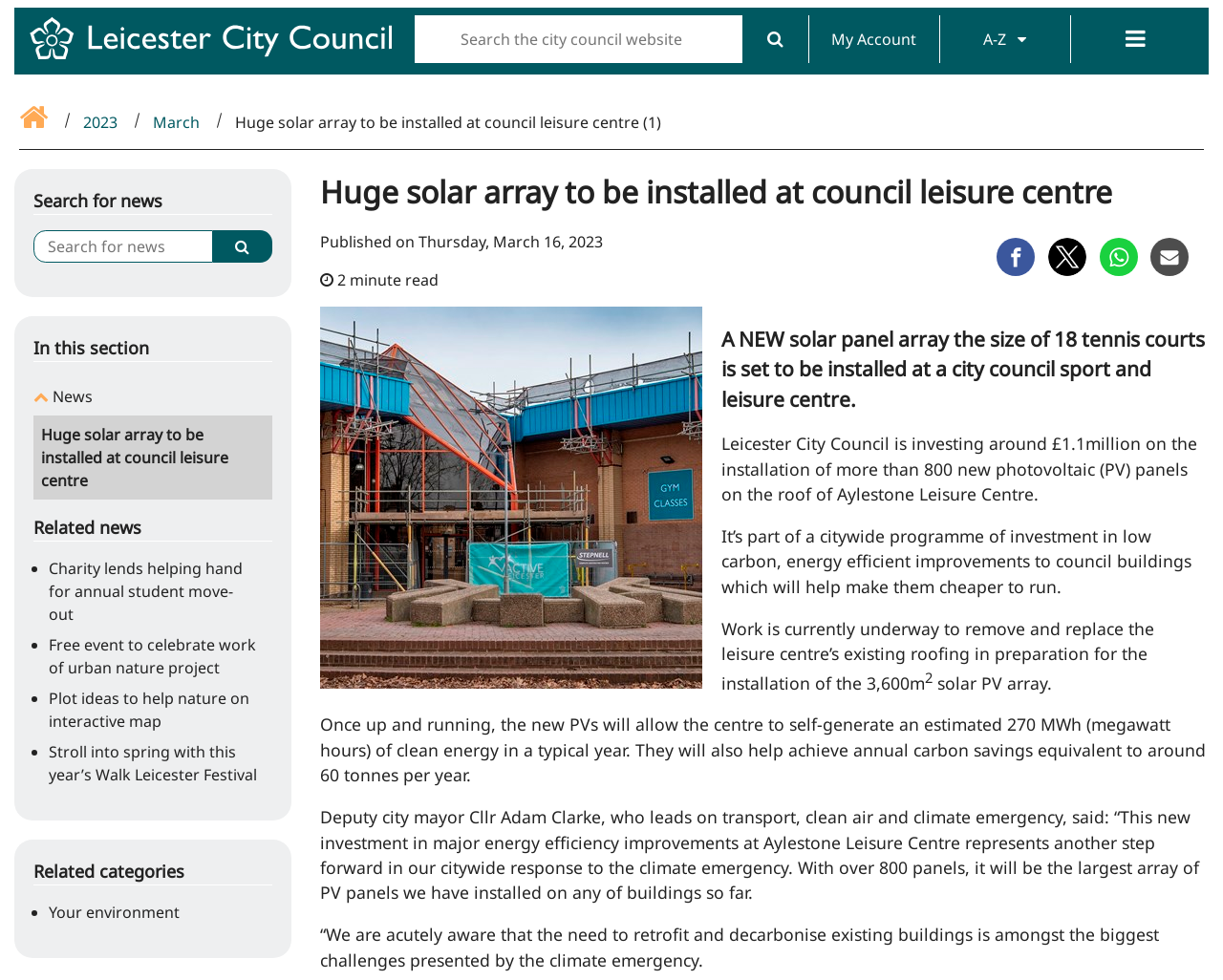Respond with a single word or phrase to the following question:
How much will the new PV panels generate in a typical year?

270 MWh